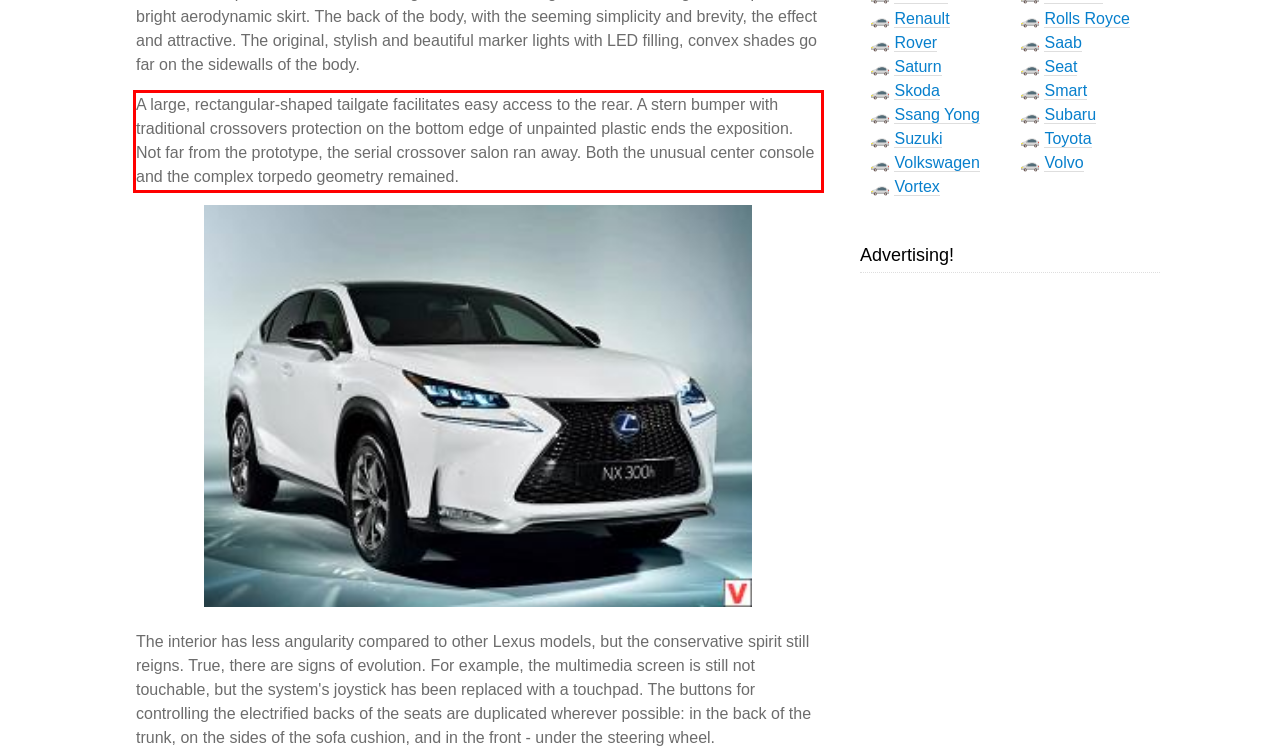Identify the text within the red bounding box on the webpage screenshot and generate the extracted text content.

A large, rectangular-shaped tailgate facilitates easy access to the rear. A stern bumper with traditional crossovers protection on the bottom edge of unpainted plastic ends the exposition. Not far from the prototype, the serial crossover salon ran away. Both the unusual center console and the complex torpedo geometry remained.